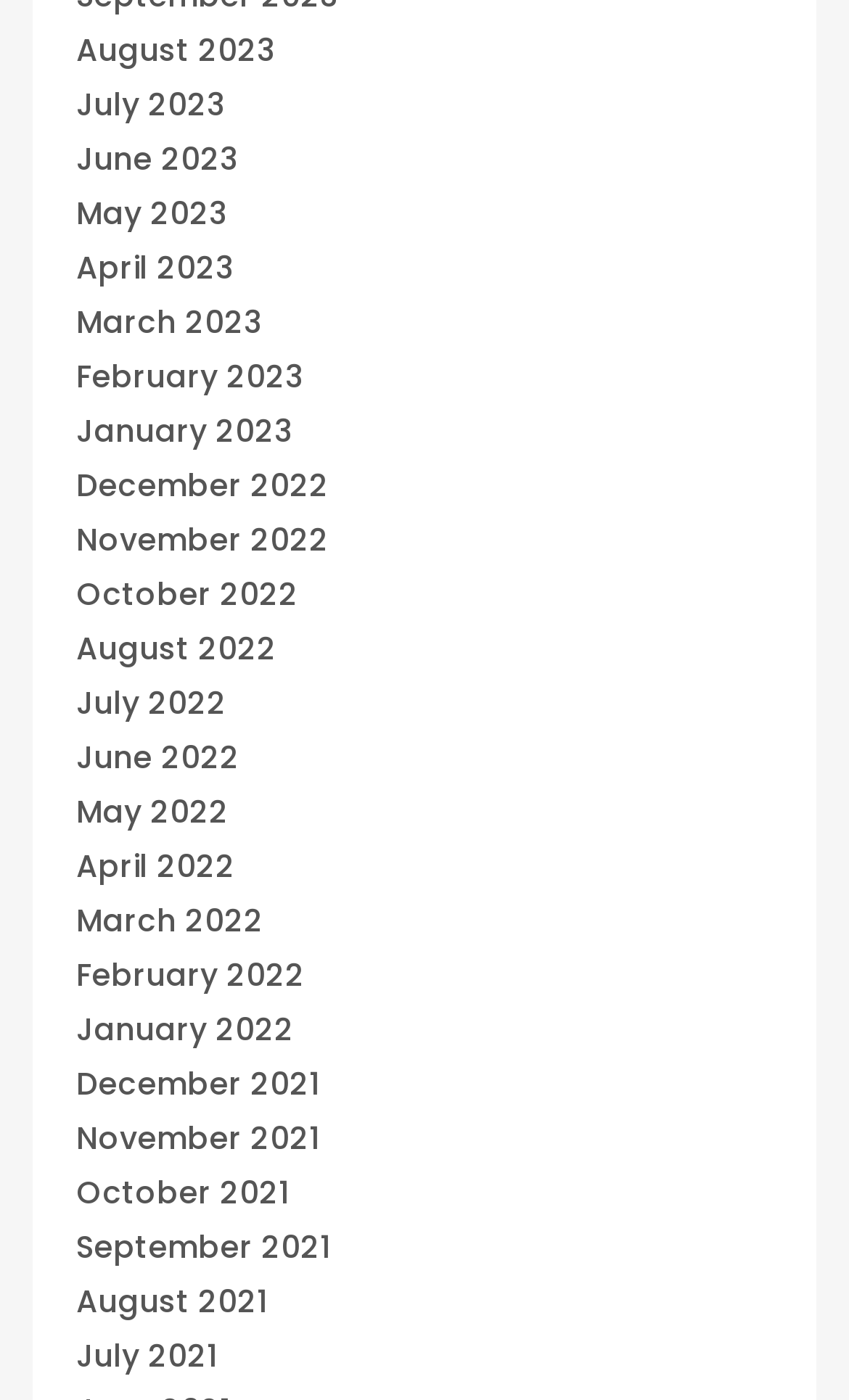Locate the bounding box coordinates of the clickable area to execute the instruction: "view August 2023". Provide the coordinates as four float numbers between 0 and 1, represented as [left, top, right, bottom].

[0.09, 0.02, 0.326, 0.052]